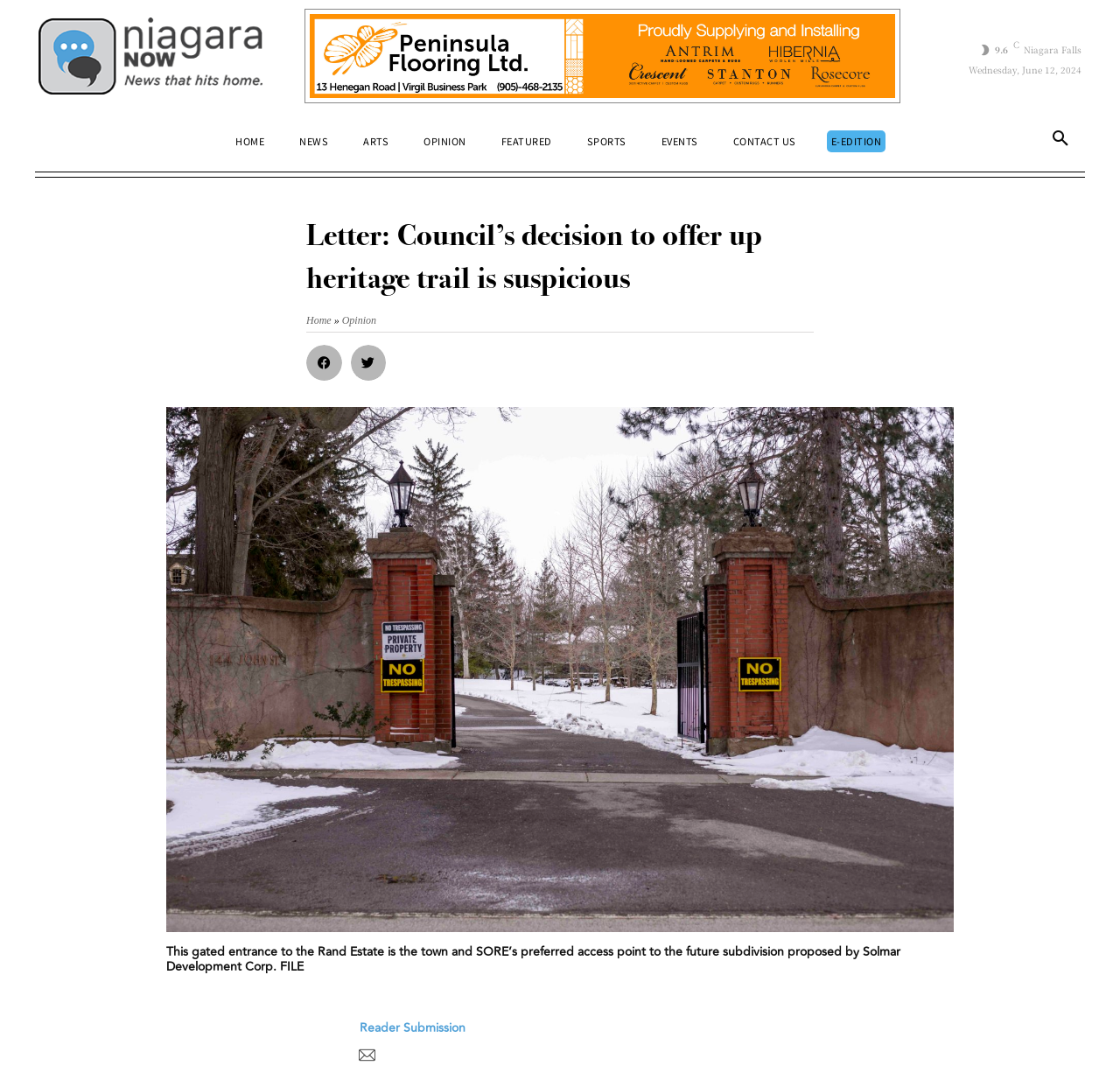What is the name of the estate mentioned in the article?
We need a detailed and meticulous answer to the question.

The article mentions the Rand Estate in the context of a gated entrance, which is inferred from the text 'This gated entrance to the Rand Estate is the town and SORE’s preferred access point to the future subdivision proposed by Solmar Development Corp. FILE'.